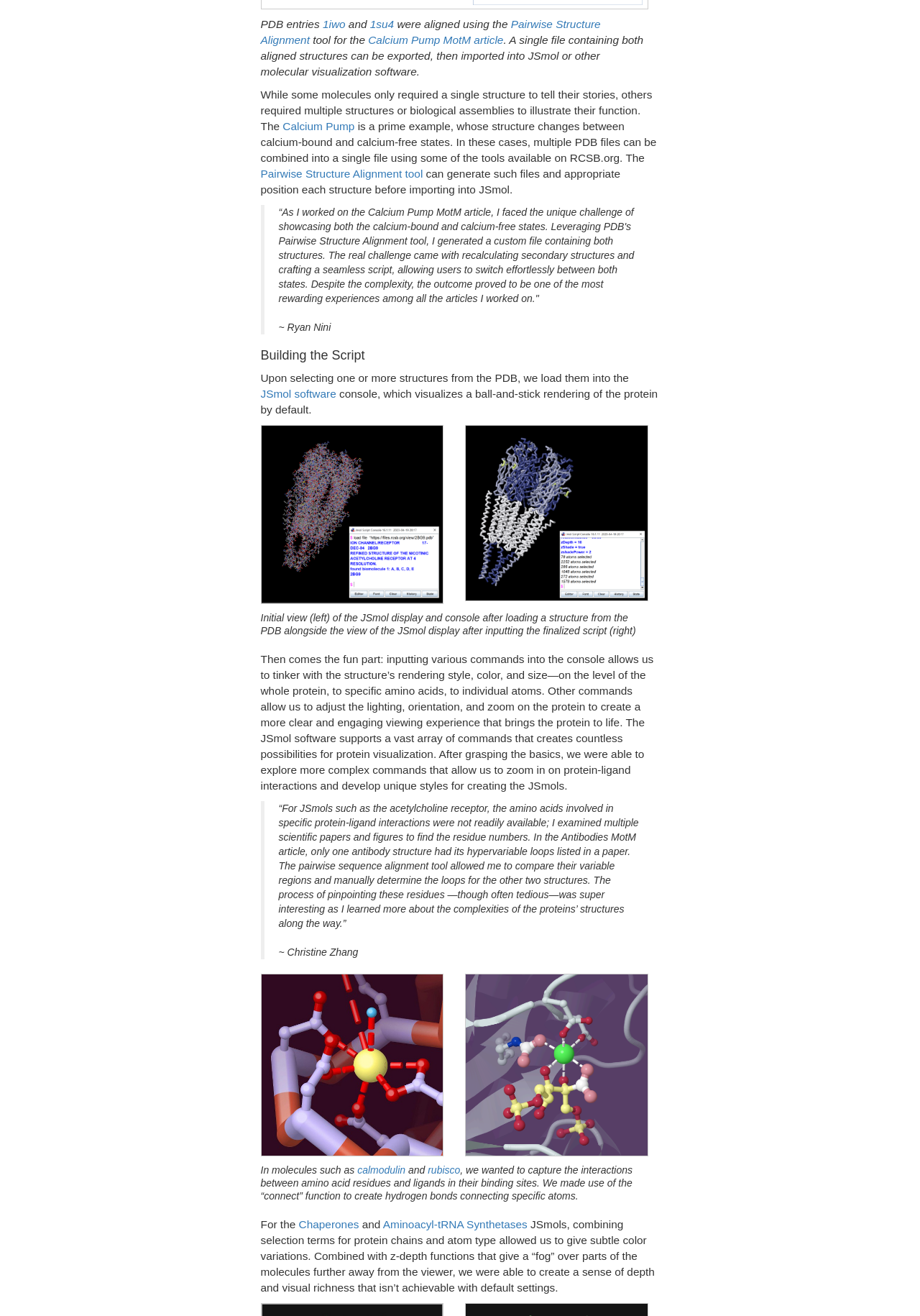What is the purpose of the Pairwise Structure Alignment tool?
From the image, respond using a single word or phrase.

To generate files for molecular visualization